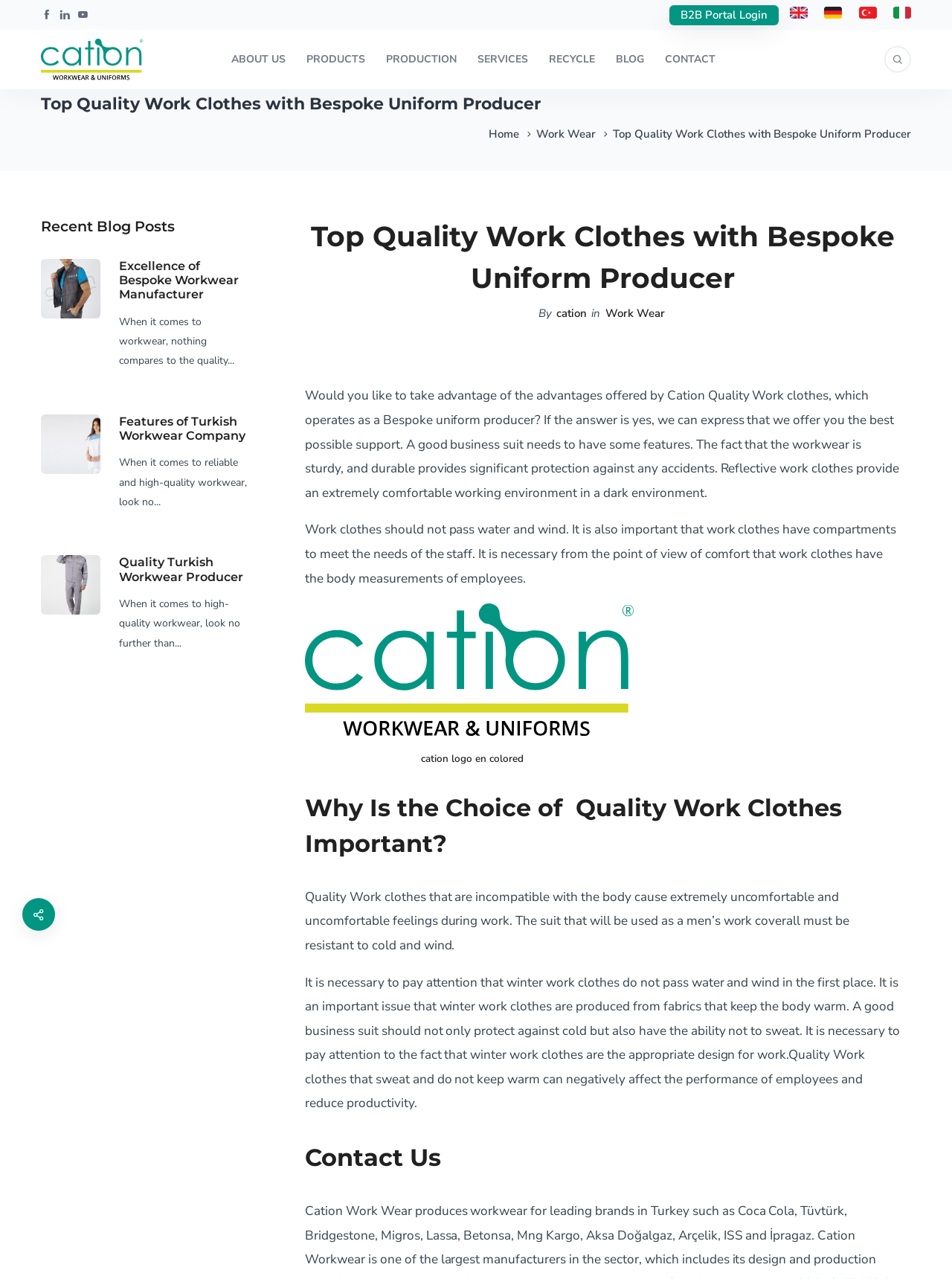Pinpoint the bounding box coordinates of the clickable area needed to execute the instruction: "Contact Us". The coordinates should be specified as four float numbers between 0 and 1, i.e., [left, top, right, bottom].

[0.32, 0.891, 0.945, 0.919]